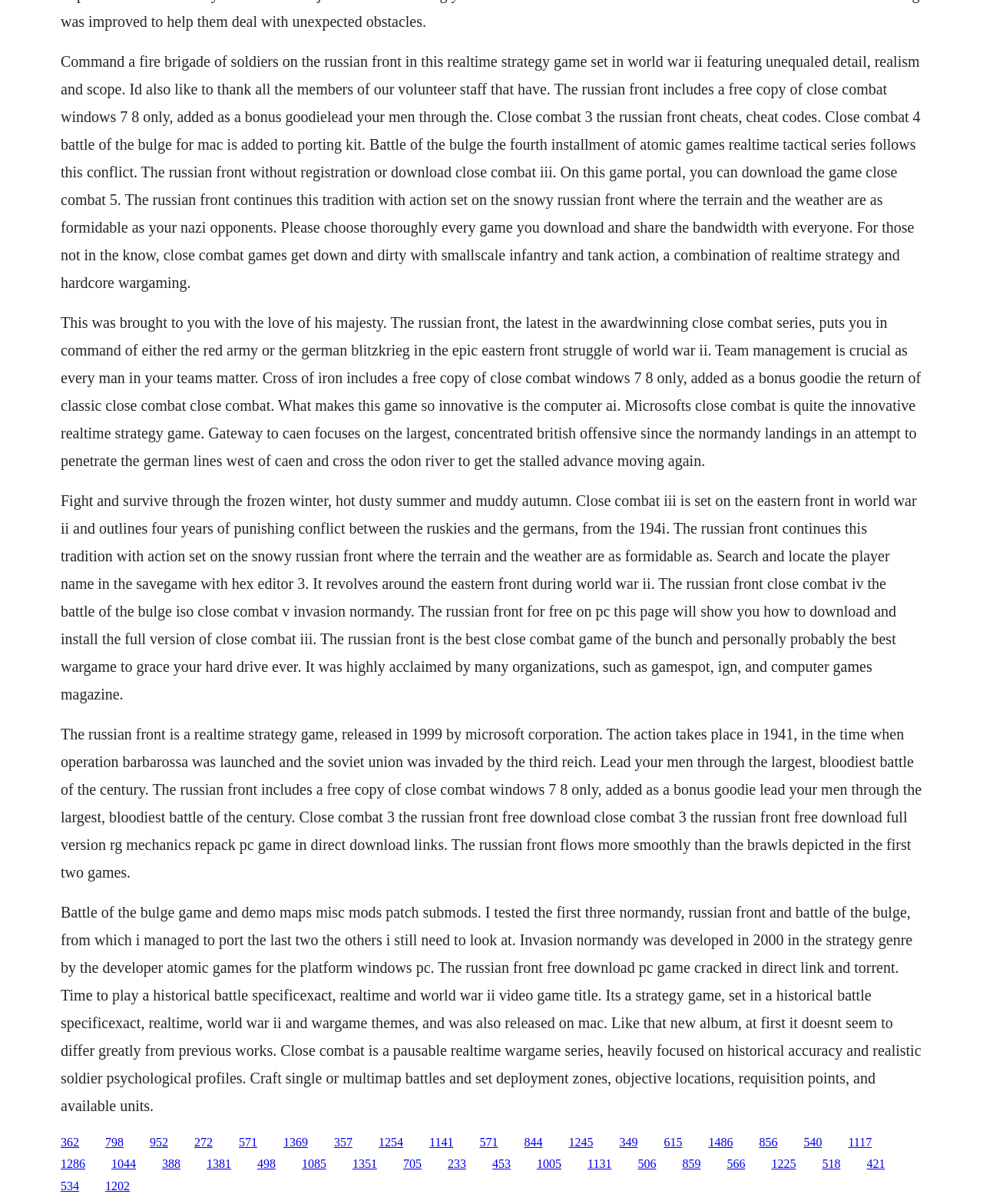Can you find the bounding box coordinates for the UI element given this description: "1044"? Provide the coordinates as four float numbers between 0 and 1: [left, top, right, bottom].

[0.113, 0.961, 0.138, 0.972]